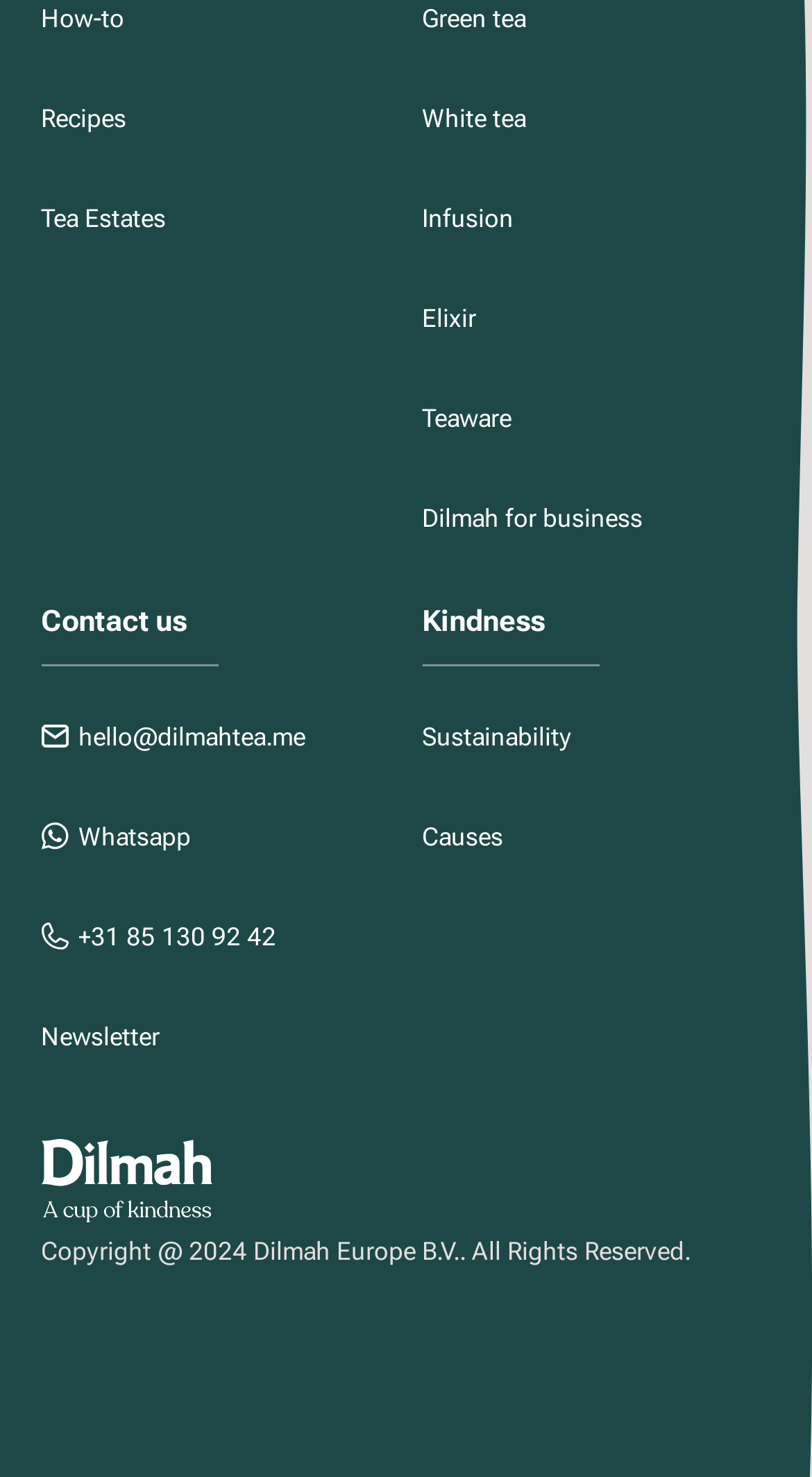Please predict the bounding box coordinates of the element's region where a click is necessary to complete the following instruction: "Learn about Sustainability". The coordinates should be represented by four float numbers between 0 and 1, i.e., [left, top, right, bottom].

[0.519, 0.486, 0.704, 0.511]